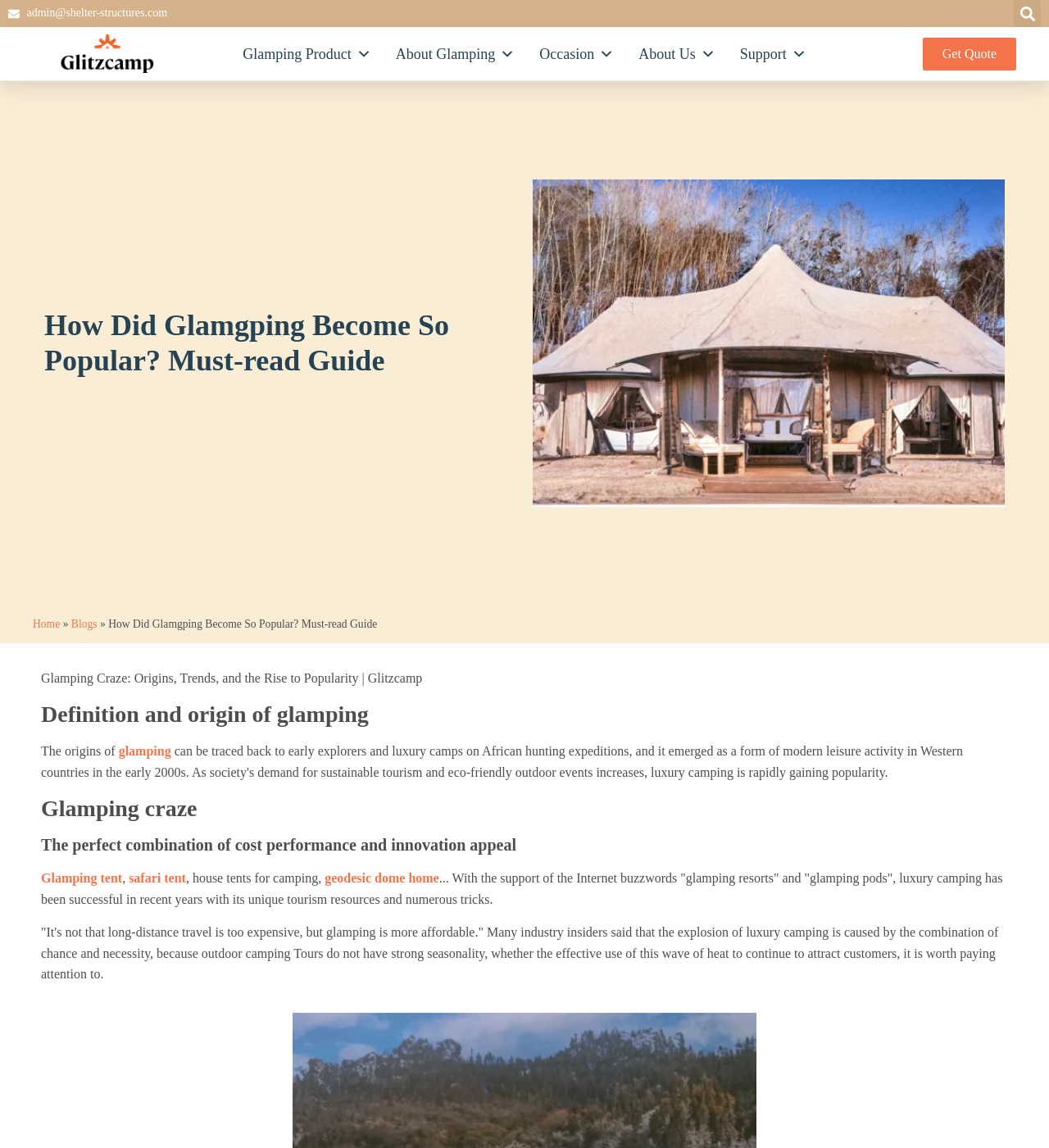Locate the bounding box of the UI element defined by this description: "Blogs". The coordinates should be given as four float numbers between 0 and 1, formatted as [left, top, right, bottom].

[0.068, 0.538, 0.093, 0.549]